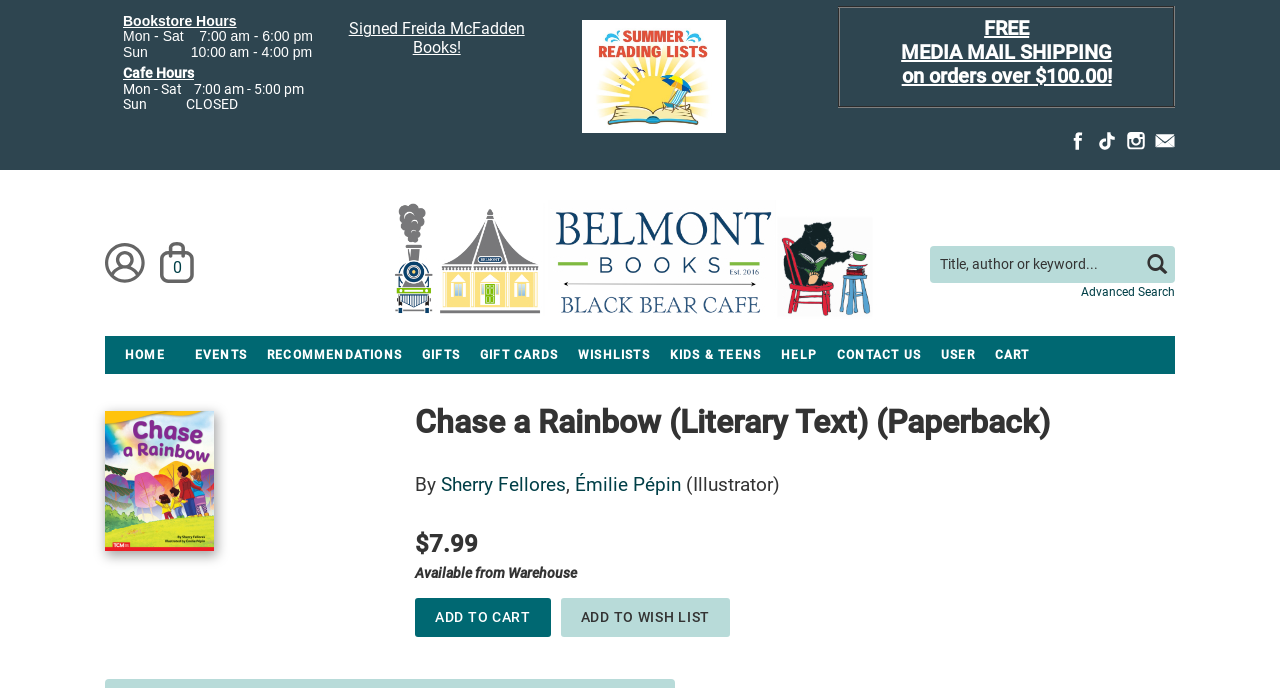Pinpoint the bounding box coordinates of the area that should be clicked to complete the following instruction: "Visit Facebook page". The coordinates must be given as four float numbers between 0 and 1, i.e., [left, top, right, bottom].

[0.834, 0.19, 0.85, 0.219]